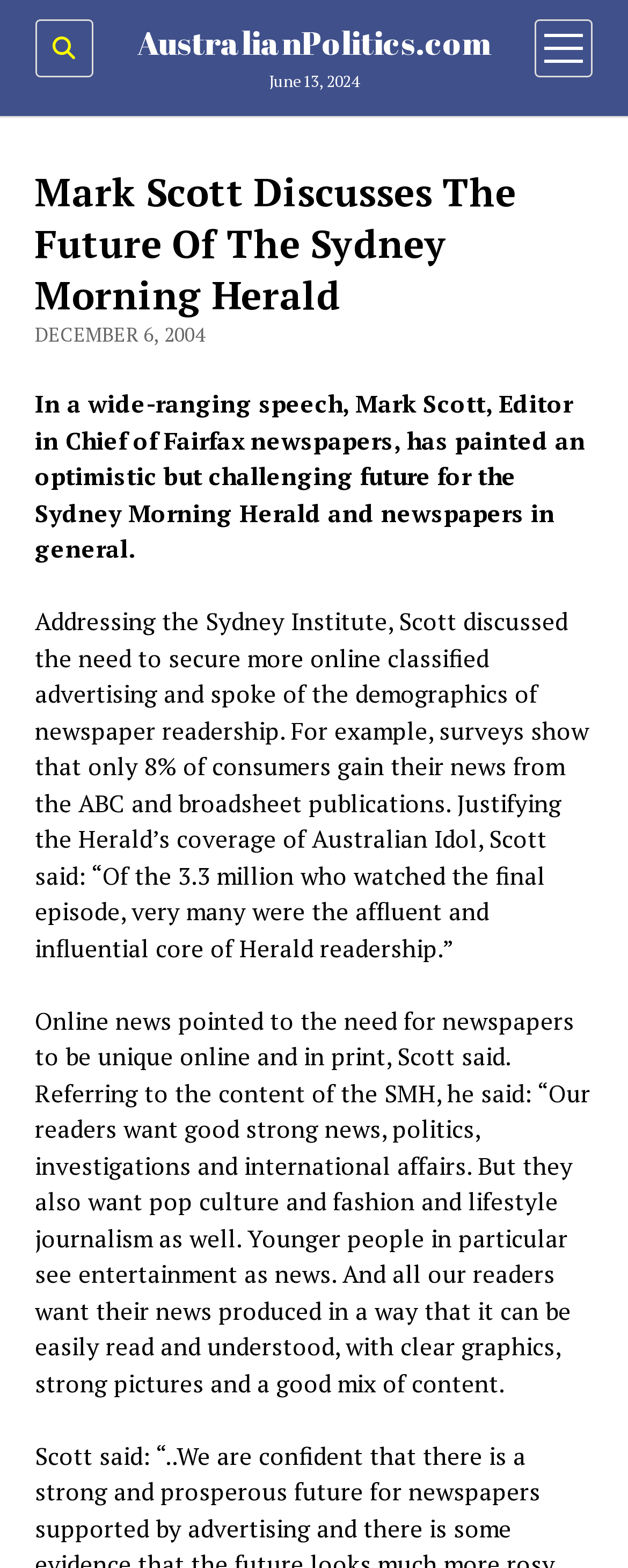Provide a short answer to the following question with just one word or phrase: Who is the Editor in Chief of Fairfax newspapers?

Mark Scott